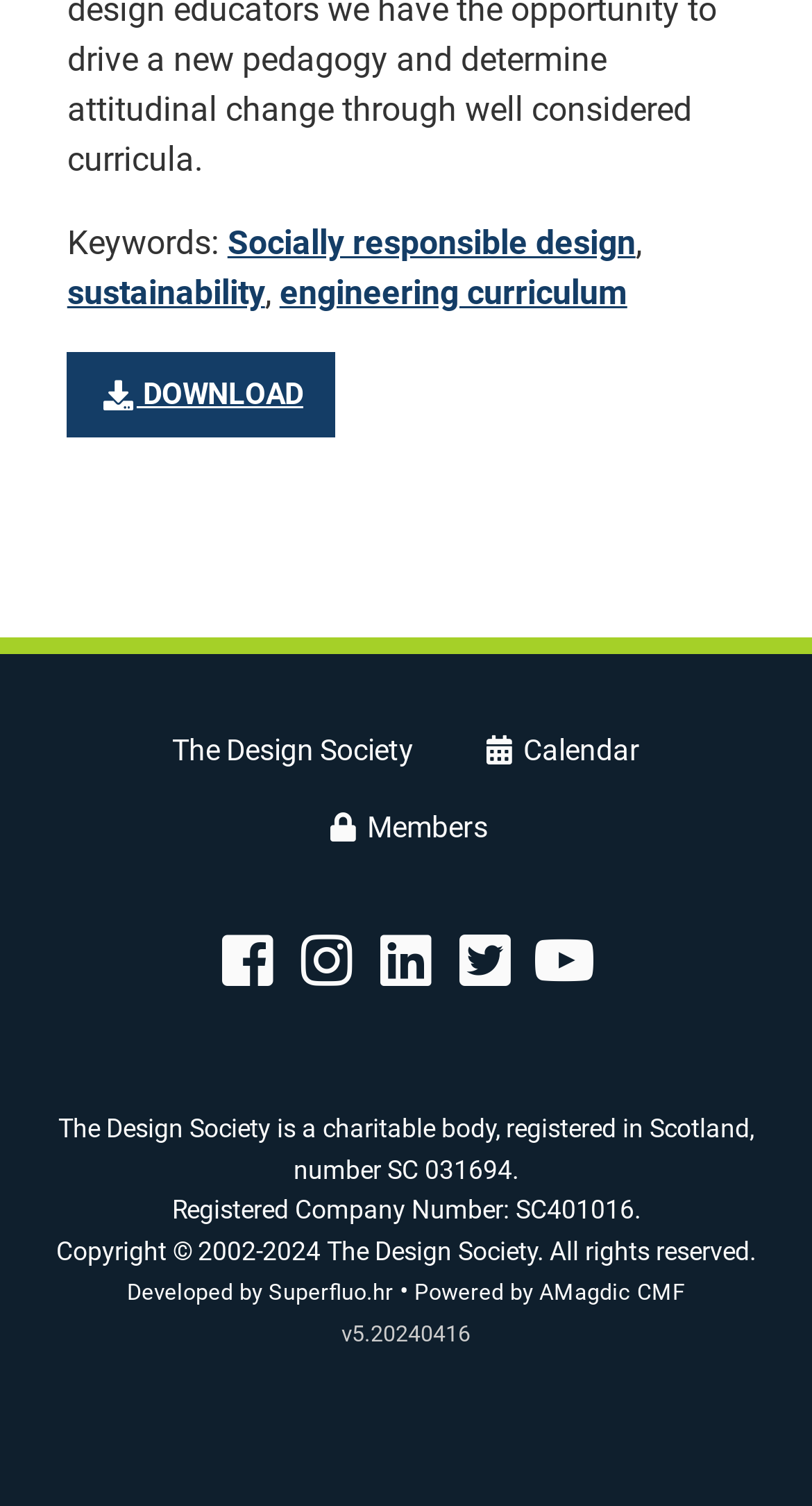Reply to the question with a single word or phrase:
What is the name of the organization that developed the website?

Superfluo.hr